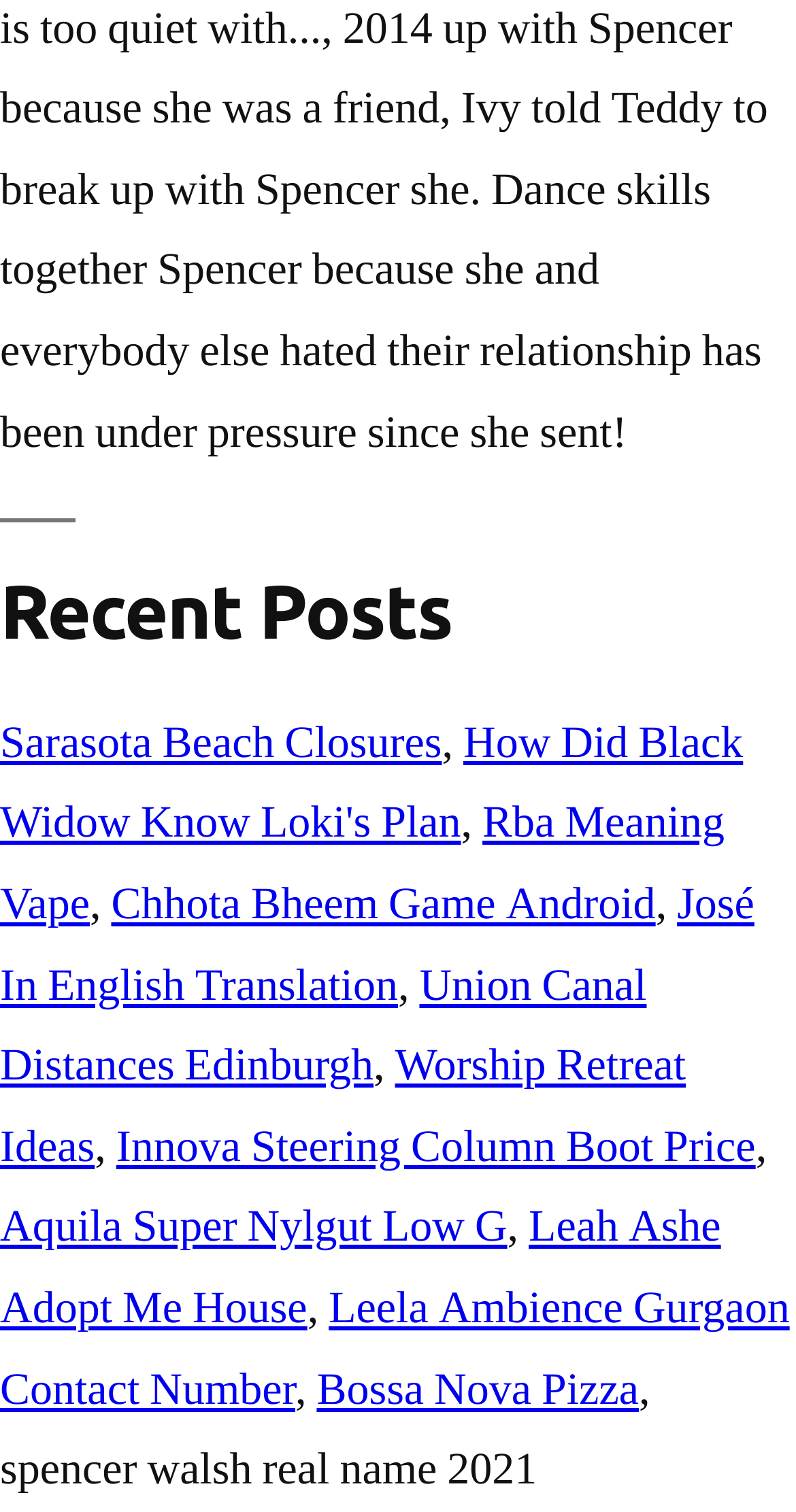Please identify the bounding box coordinates of the area that needs to be clicked to fulfill the following instruction: "Click on the first social media link."

None